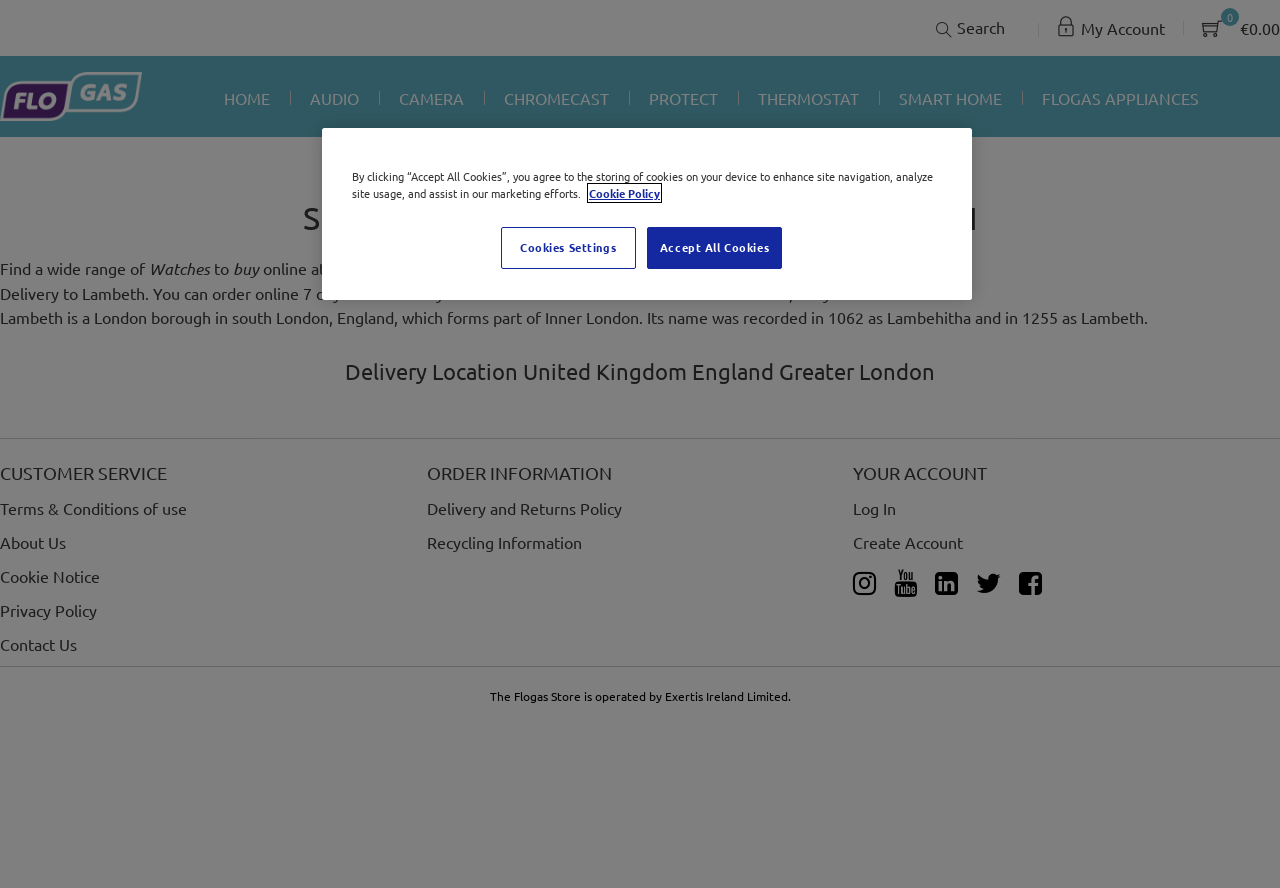Identify the bounding box coordinates for the region of the element that should be clicked to carry out the instruction: "Open the main navigation". The bounding box coordinates should be four float numbers between 0 and 1, i.e., [left, top, right, bottom].

None